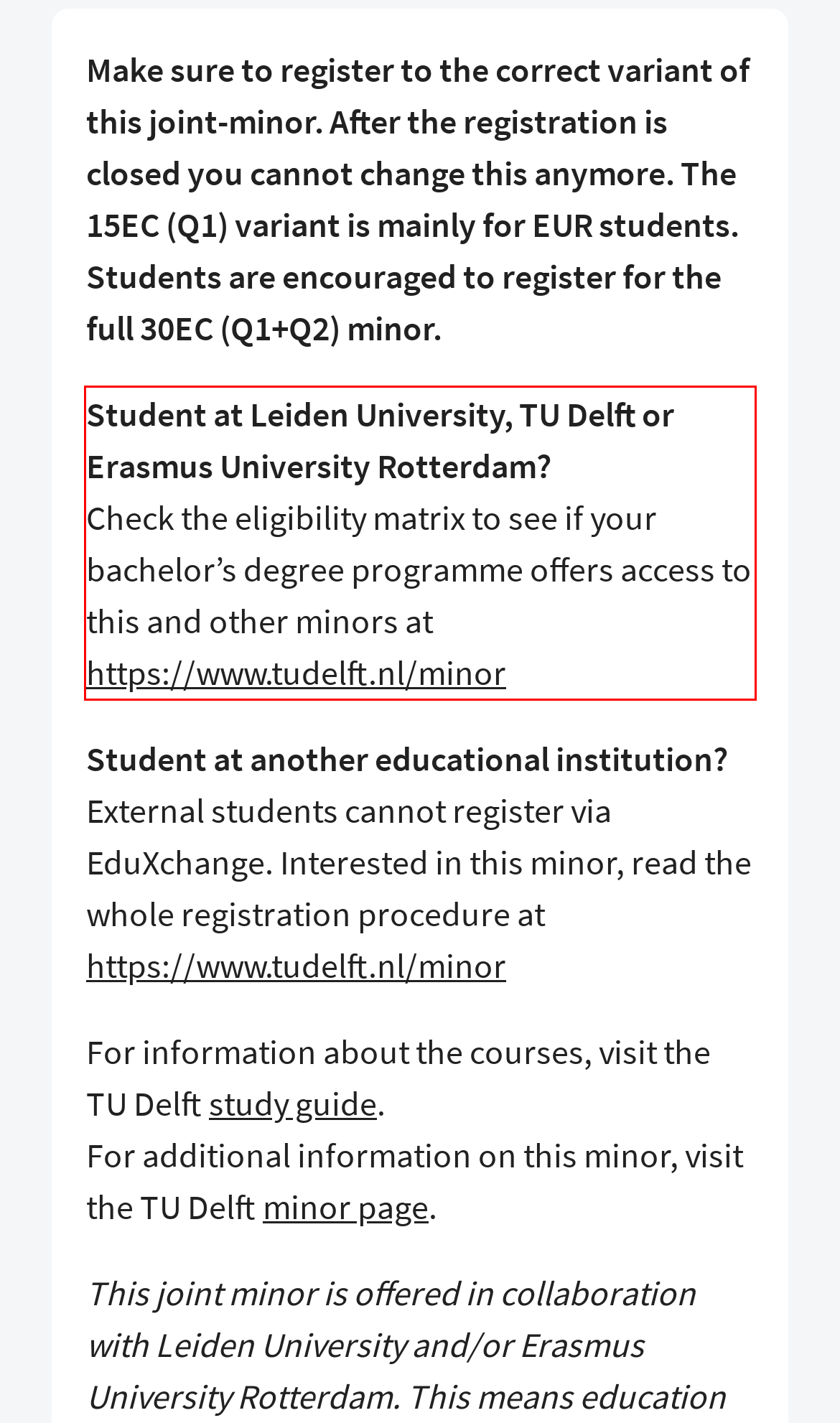Given a webpage screenshot with a red bounding box, perform OCR to read and deliver the text enclosed by the red bounding box.

Student at Leiden University, TU Delft or Erasmus University Rotterdam? Check the eligibility matrix to see if your bachelor’s degree programme offers access to this and other minors at https://www.tudelft.nl/minor